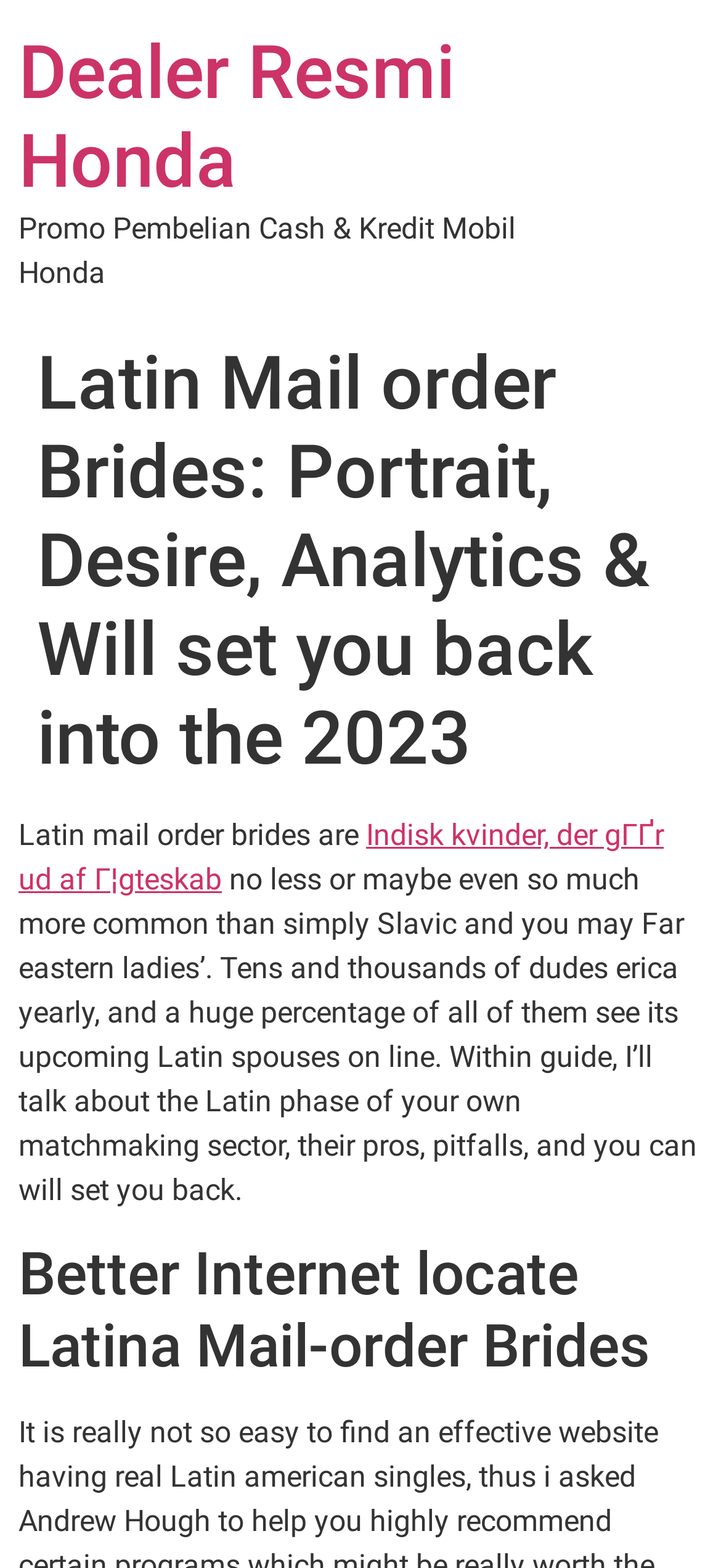What is the topic of this webpage?
Based on the screenshot, give a detailed explanation to answer the question.

Based on the webpage's content, it appears to be discussing Latin mail order brides, their characteristics, and the process of finding them online. The webpage provides information on the pros, cons, and costs of Latin mail order brides.